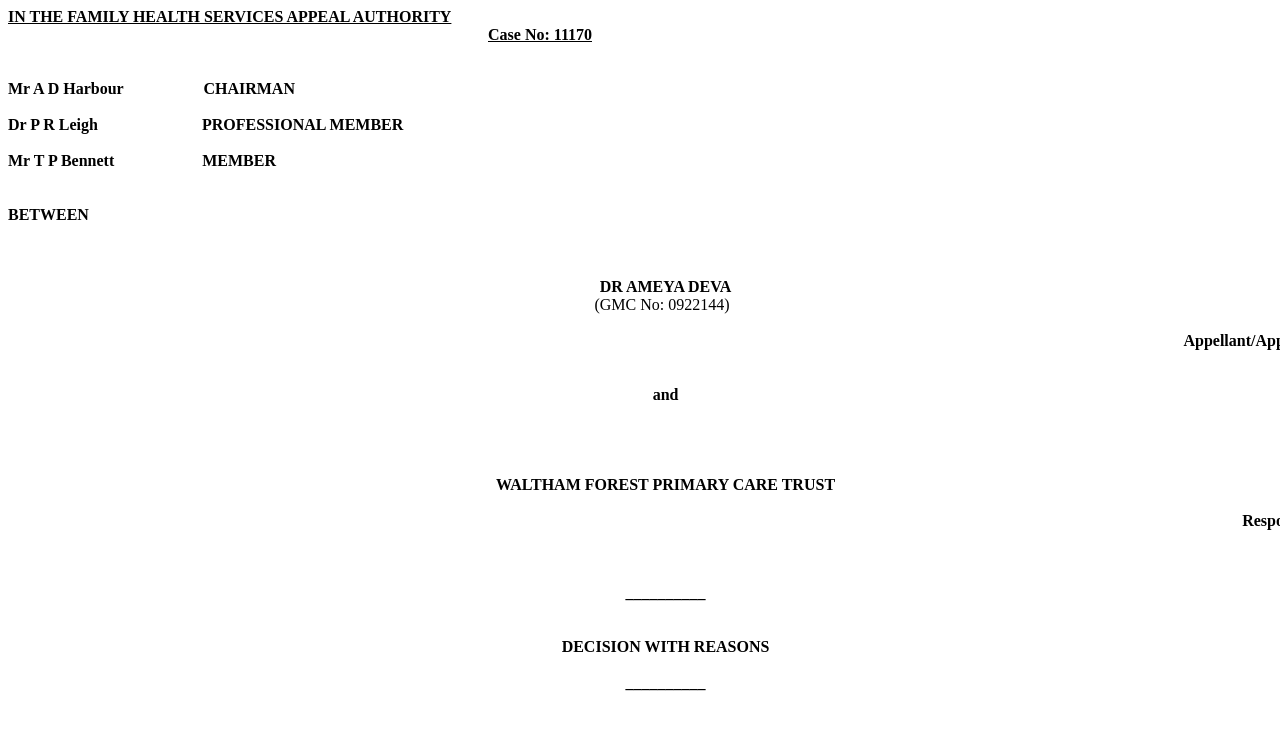Create an elaborate caption that covers all aspects of the webpage.

The webpage appears to be a formal document, likely a legal or official record, with a focus on a specific case. At the top, there is a title "IN THE FAMILY HEALTH SERVICES APPEAL AUTHORITY" which sets the context for the content that follows.

Below the title, there is a section with case information, including "Case No: 11170" on the left side, followed by a series of names and titles, including "Mr A D Harbour" and "CHAIRMAN" on the same line, and "Dr P R Leigh" and "PROFESSIONAL MEMBER" on the next line. These names and titles are arranged in a hierarchical structure, with the chairman and professional member positioned to the right of the case number and names.

Further down, there is a section with the phrase "BETWEEN" in a prominent position, followed by more names and titles, including "Mr T P Bennett". This section appears to be describing the parties involved in the case.

On the right side of the page, there is a section with additional information, including "(GMC No: 0922144)" which may be a reference number or identifier. This section is positioned below the case information and names.

At the bottom of the page, there is a horizontal line "__________" which may be a separator or a signature line.